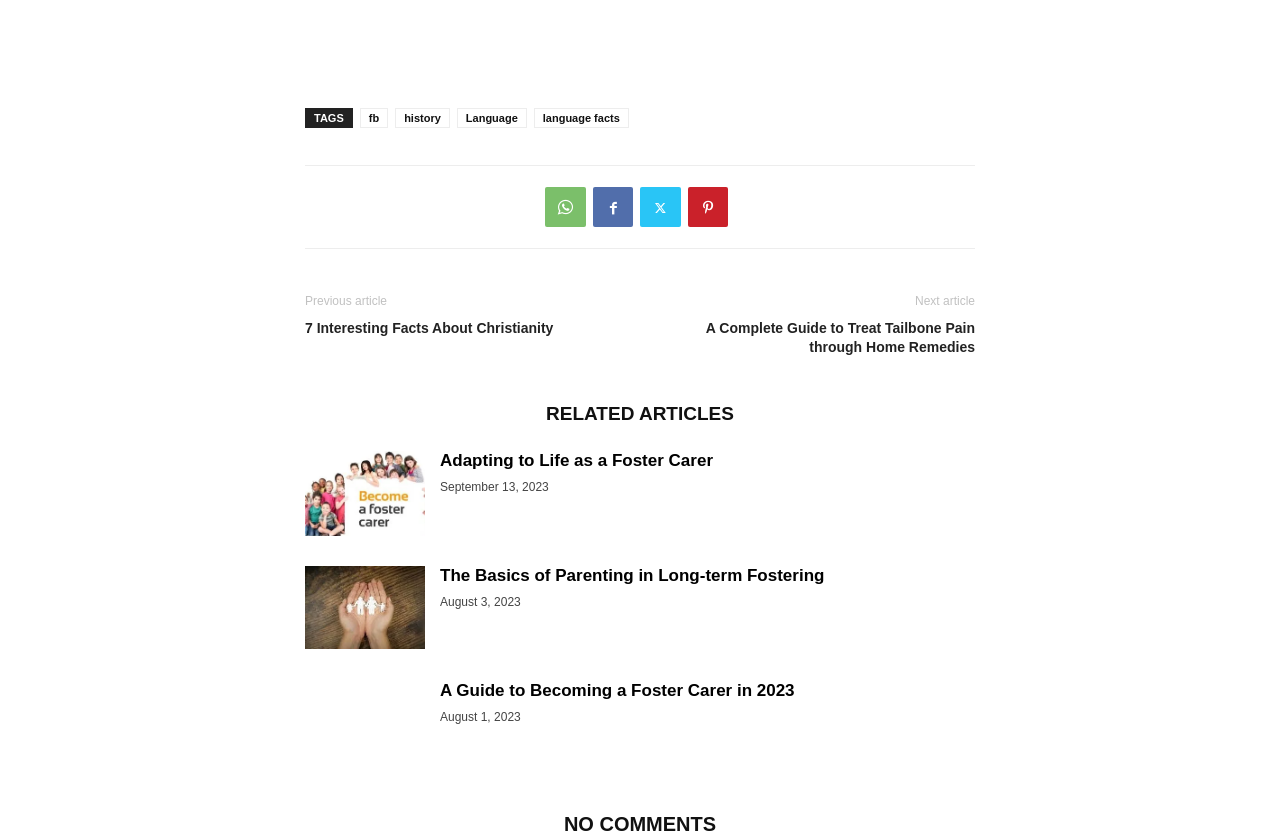Select the bounding box coordinates of the element I need to click to carry out the following instruction: "click on the fb link".

[0.281, 0.129, 0.303, 0.152]